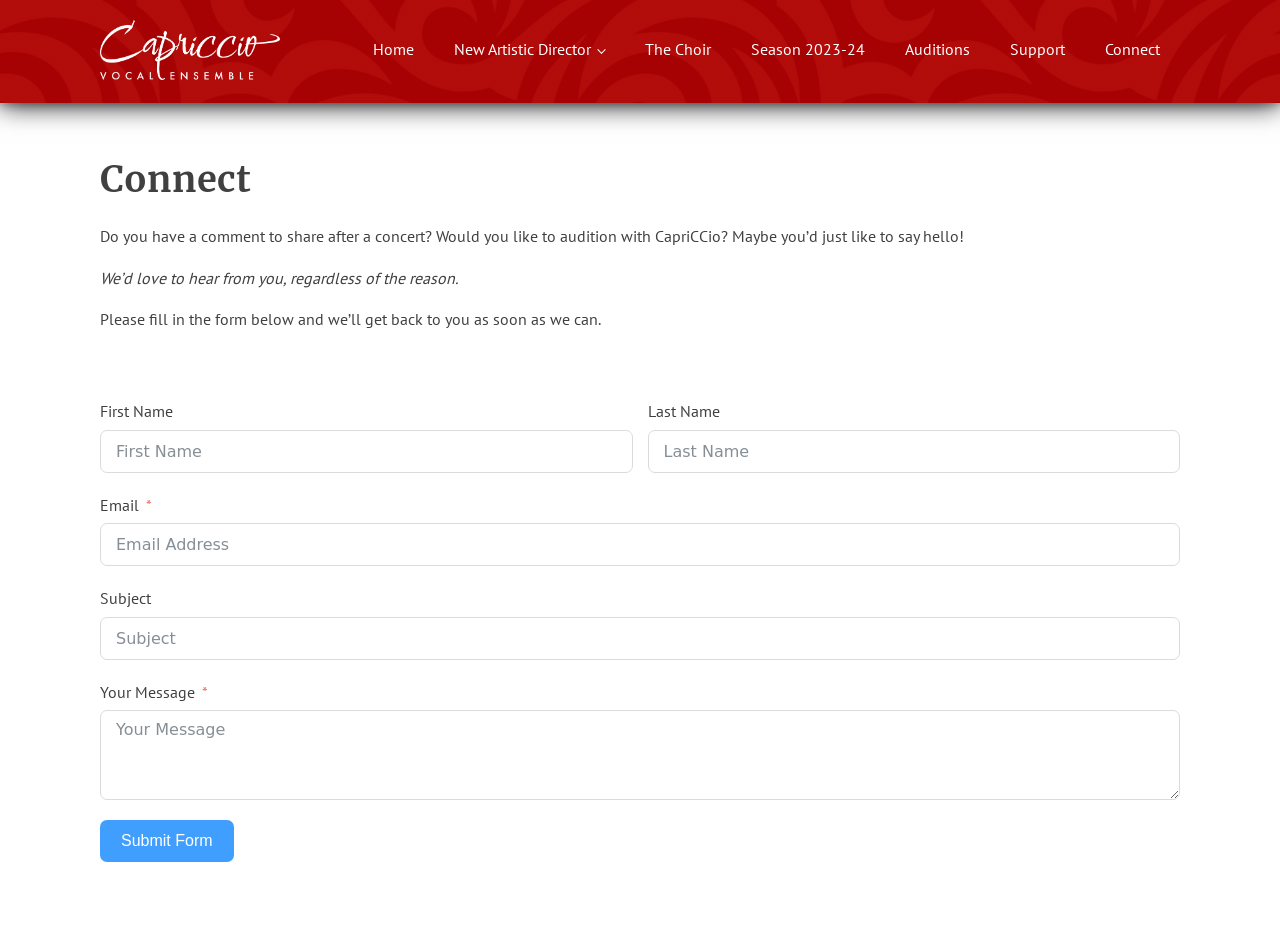Answer in one word or a short phrase: 
How many links are in the top navigation bar?

7